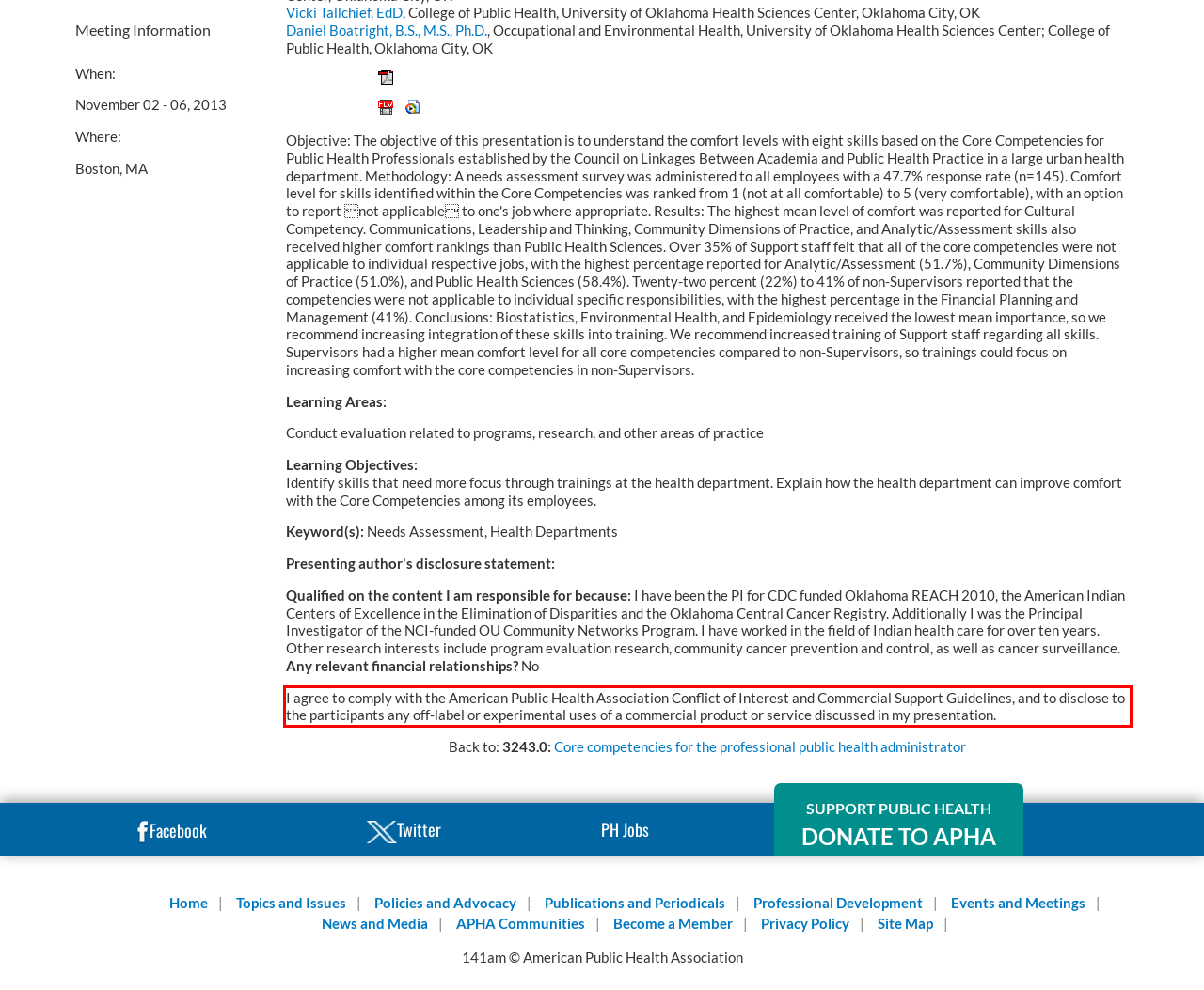There is a screenshot of a webpage with a red bounding box around a UI element. Please use OCR to extract the text within the red bounding box.

I agree to comply with the American Public Health Association Conflict of Interest and Commercial Support Guidelines, and to disclose to the participants any off-label or experimental uses of a commercial product or service discussed in my presentation.